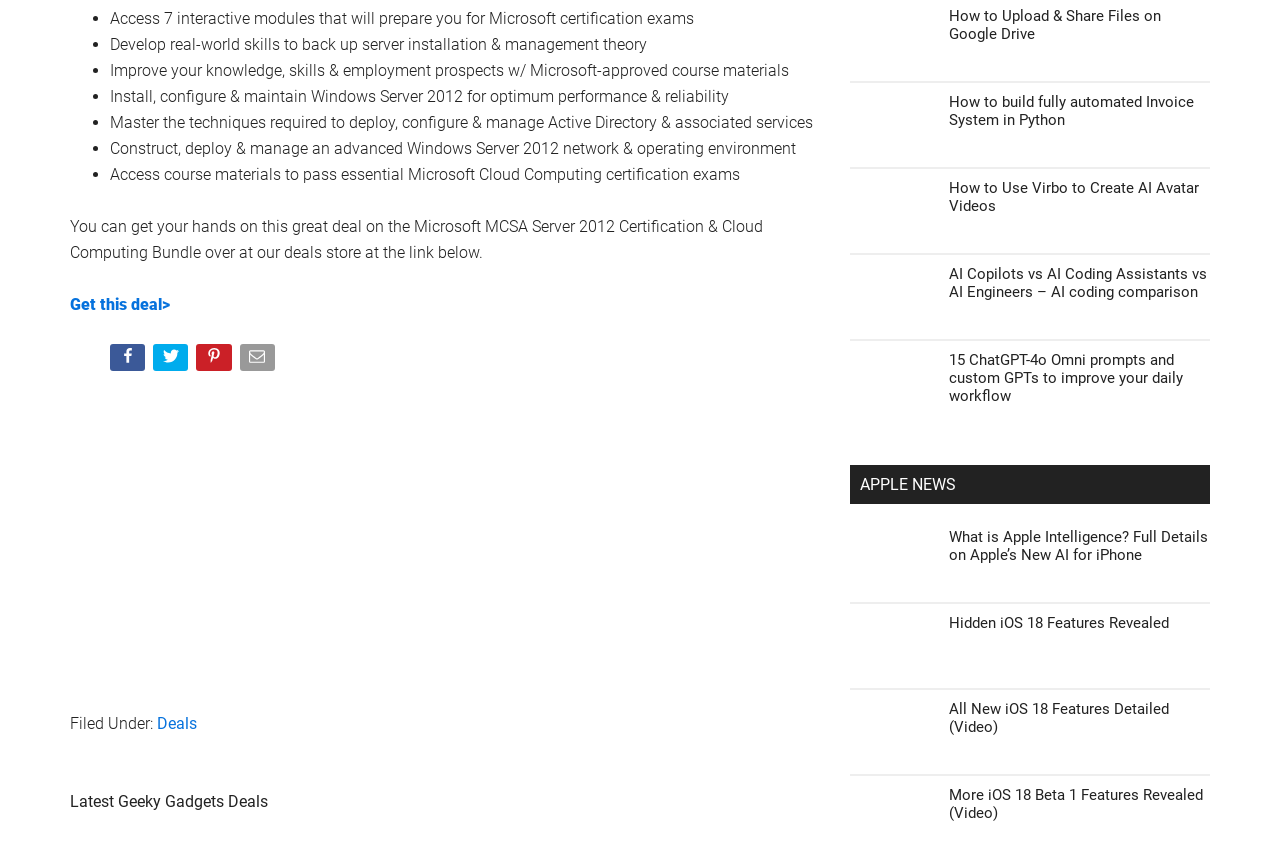Extract the bounding box coordinates of the UI element described: "Get this deal>". Provide the coordinates in the format [left, top, right, bottom] with values ranging from 0 to 1.

[0.055, 0.347, 0.133, 0.369]